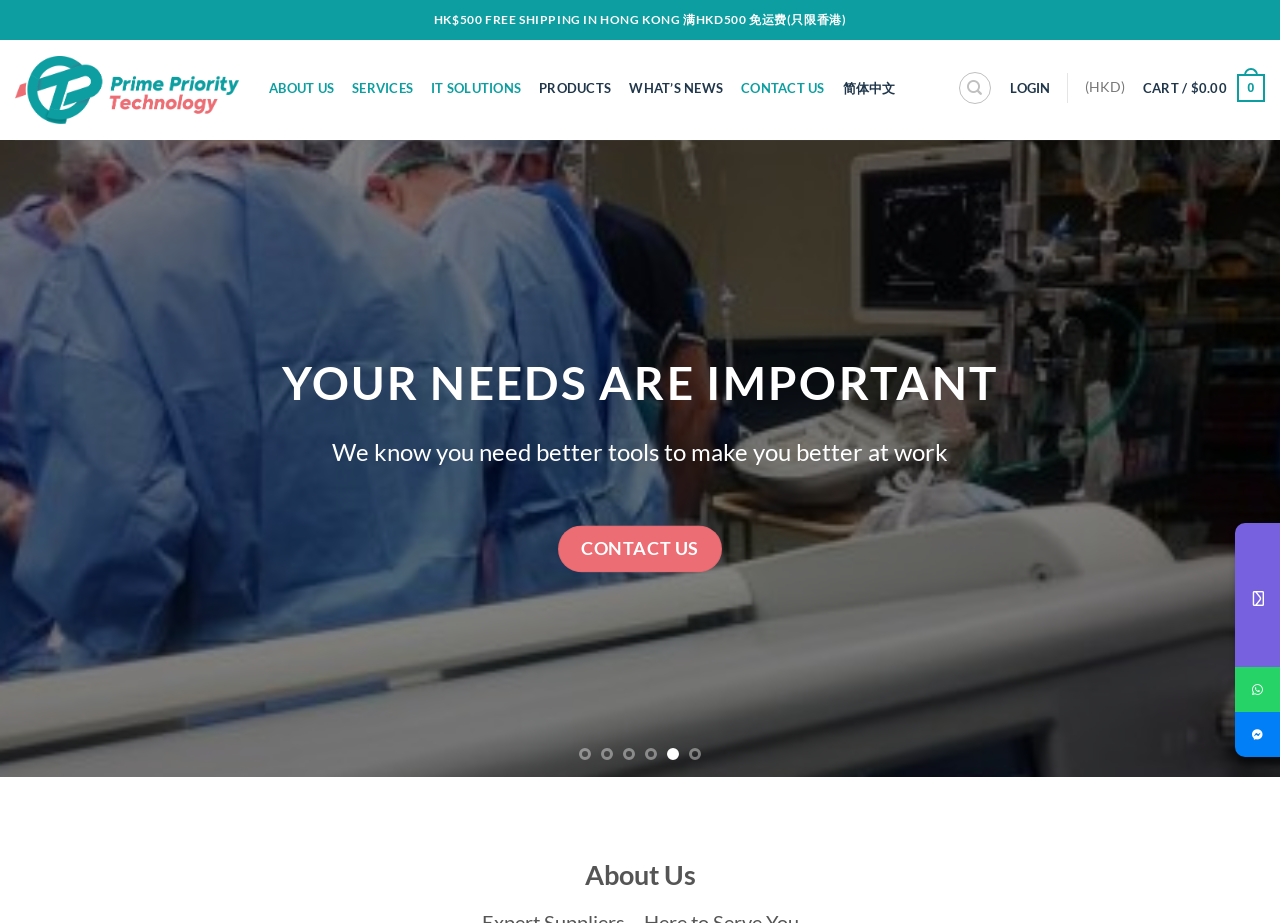From the webpage screenshot, predict the bounding box coordinates (top-left x, top-left y, bottom-right x, bottom-right y) for the UI element described here: Contact Us

[0.579, 0.074, 0.644, 0.116]